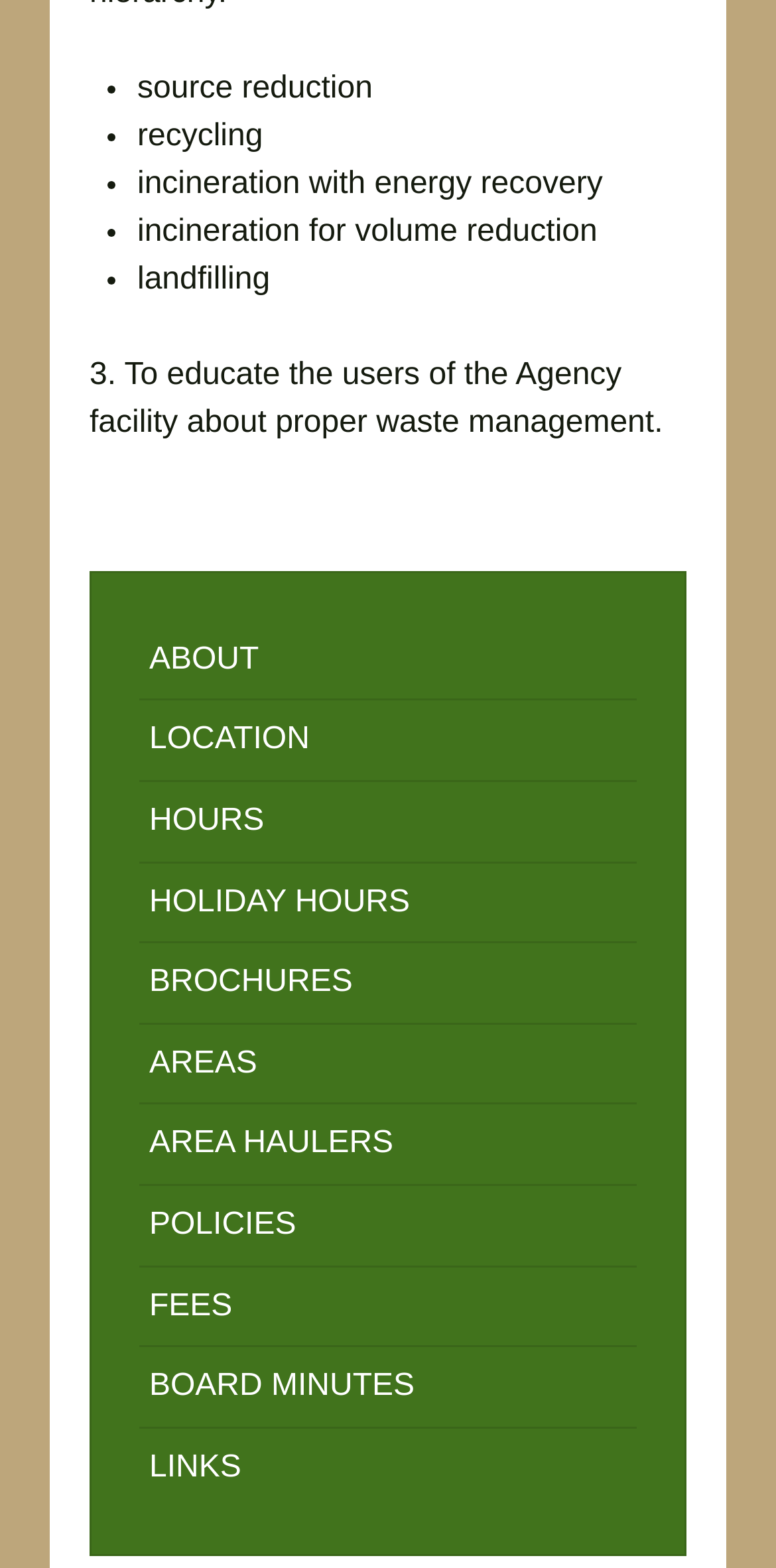Provide the bounding box for the UI element matching this description: "Links".

[0.192, 0.917, 0.808, 0.955]